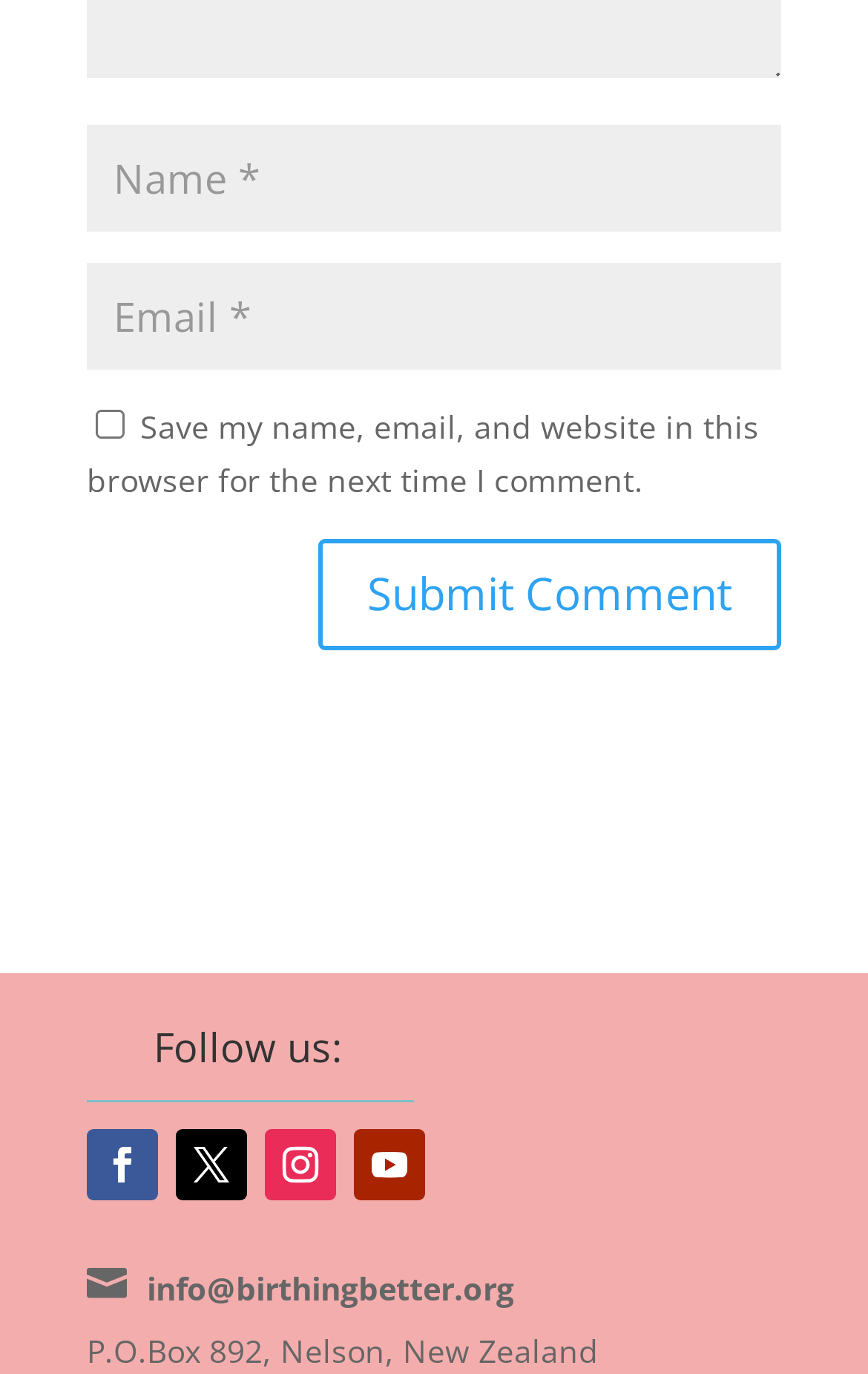What is the function of the checkbox?
Please provide a single word or phrase as the answer based on the screenshot.

Save comment info